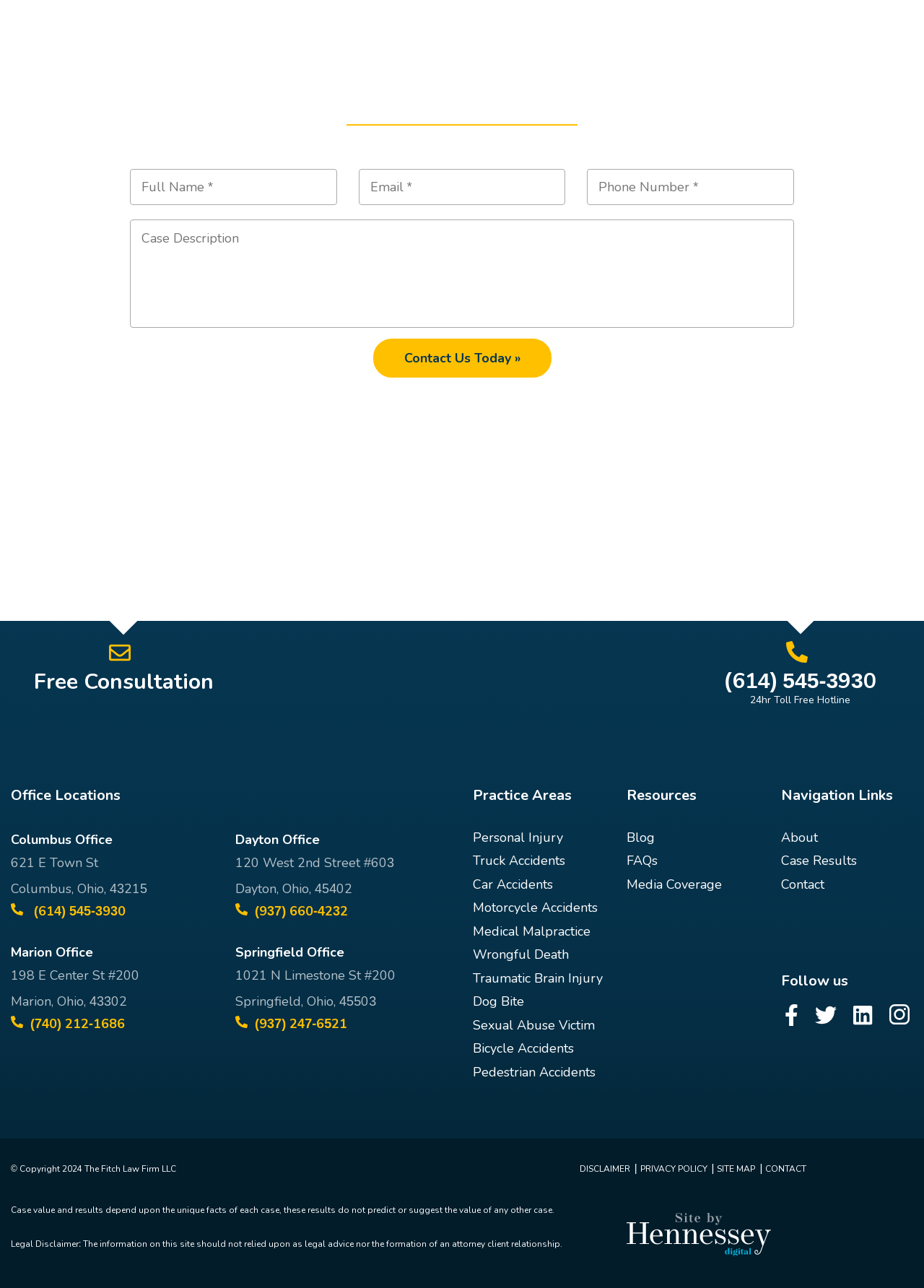How many office locations are listed?
From the image, provide a succinct answer in one word or a short phrase.

4